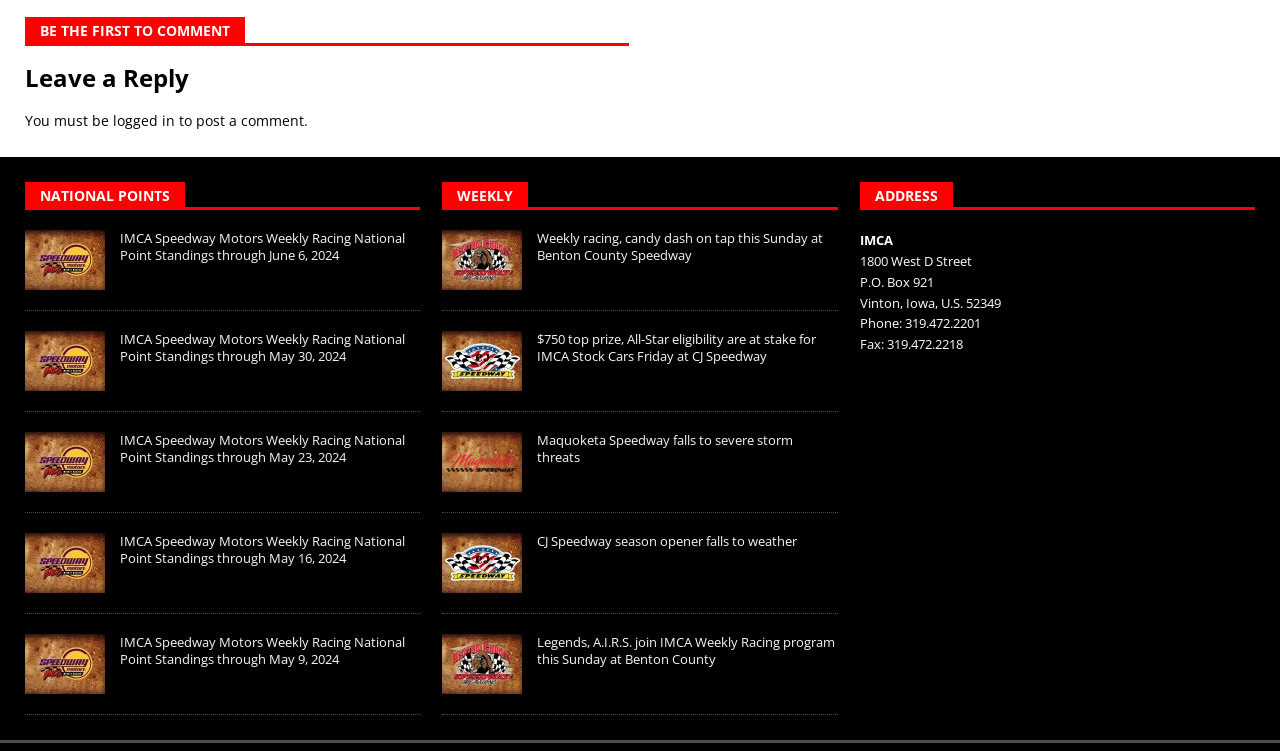What is the address of the organization?
Based on the screenshot, provide your answer in one word or phrase.

1800 West D Street, P.O. Box 921, Vinton, Iowa, U.S. 52349